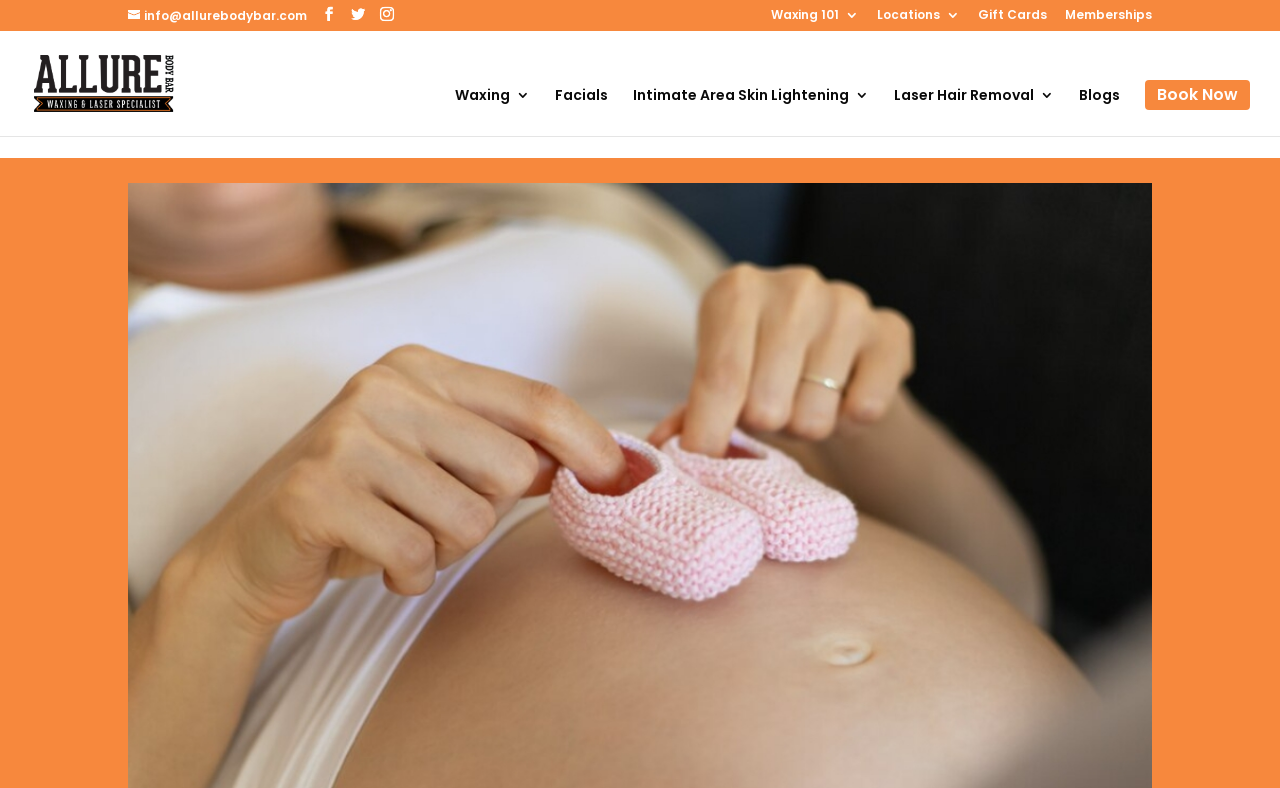Construct a thorough caption encompassing all aspects of the webpage.

This webpage is about prenatal waxing services for expectant mothers, focusing on gentle and expert care. At the top left, there is a contact information section with links to email and social media profiles. 

Below the contact section, there is a prominent header that reads "Common Myths and Misconceptions About Prenatal Waxing". 

On the top right, there is a navigation menu with links to various sections, including "Waxing 101", "Locations", "Gift Cards", and "Memberships". 

In the main content area, there is a section highlighting the expertise of the waxing professionals at Allure Body Bar, with a corresponding image. Below this section, there are links to different services offered, including waxing, facials, intimate area skin lightening, laser hair removal, and blogs. 

At the bottom right, there are two prominent calls-to-action: a "Book Now" button and a search box that allows users to search for specific topics.